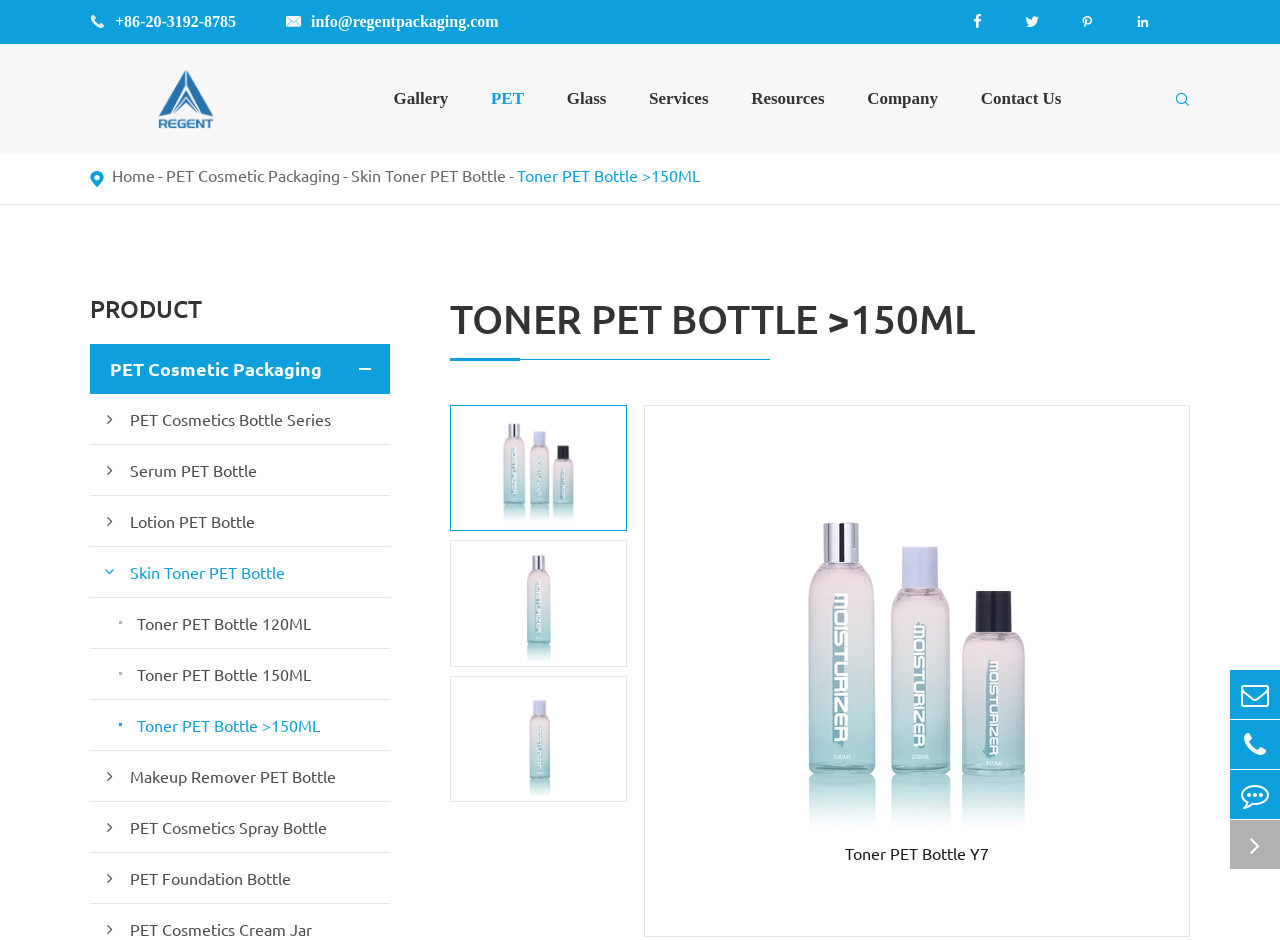Identify the headline of the webpage and generate its text content.

TONER PET BOTTLE >150ML